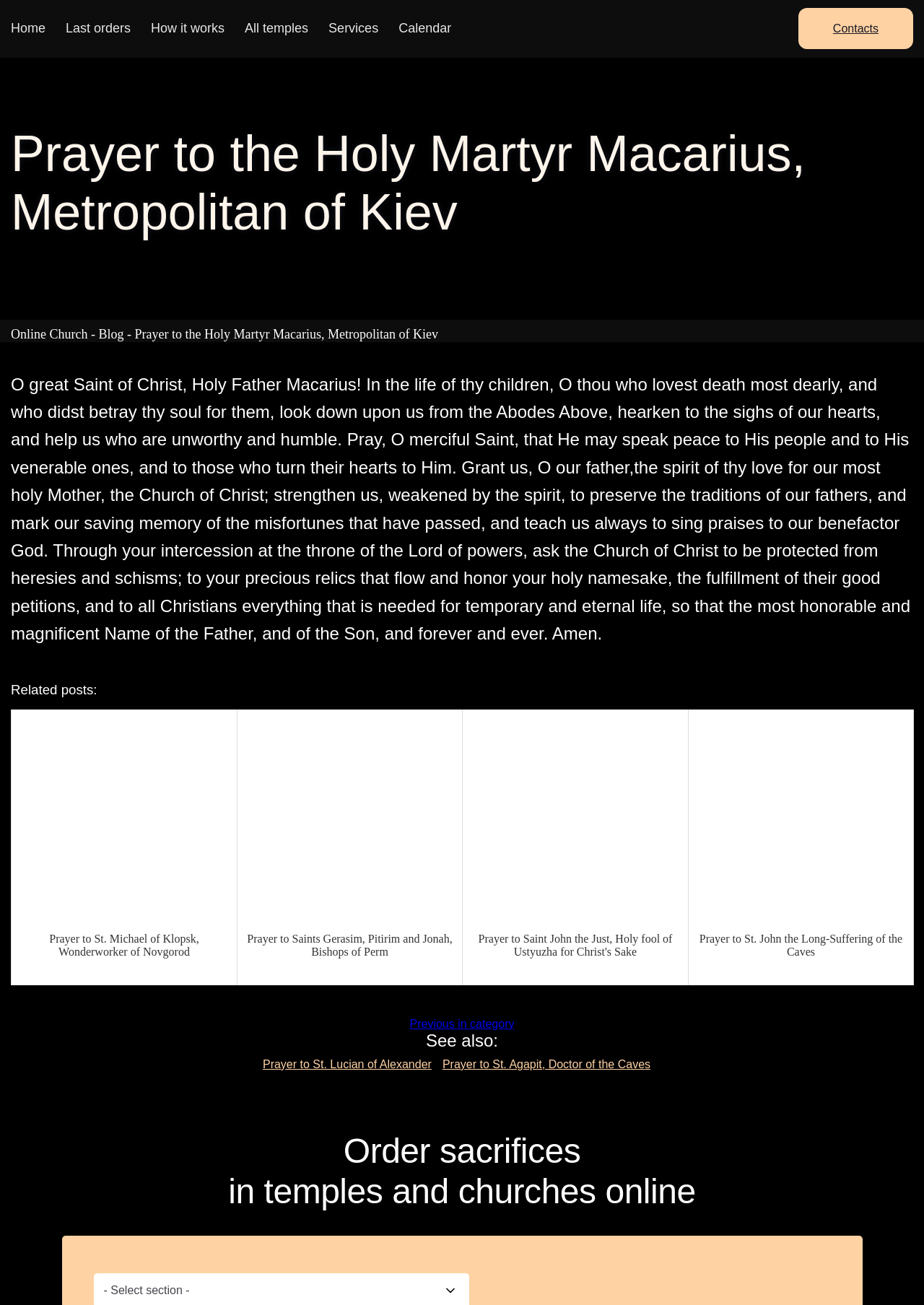Please locate the bounding box coordinates for the element that should be clicked to achieve the following instruction: "Click on 'Home'". Ensure the coordinates are given as four float numbers between 0 and 1, i.e., [left, top, right, bottom].

[0.012, 0.016, 0.049, 0.027]